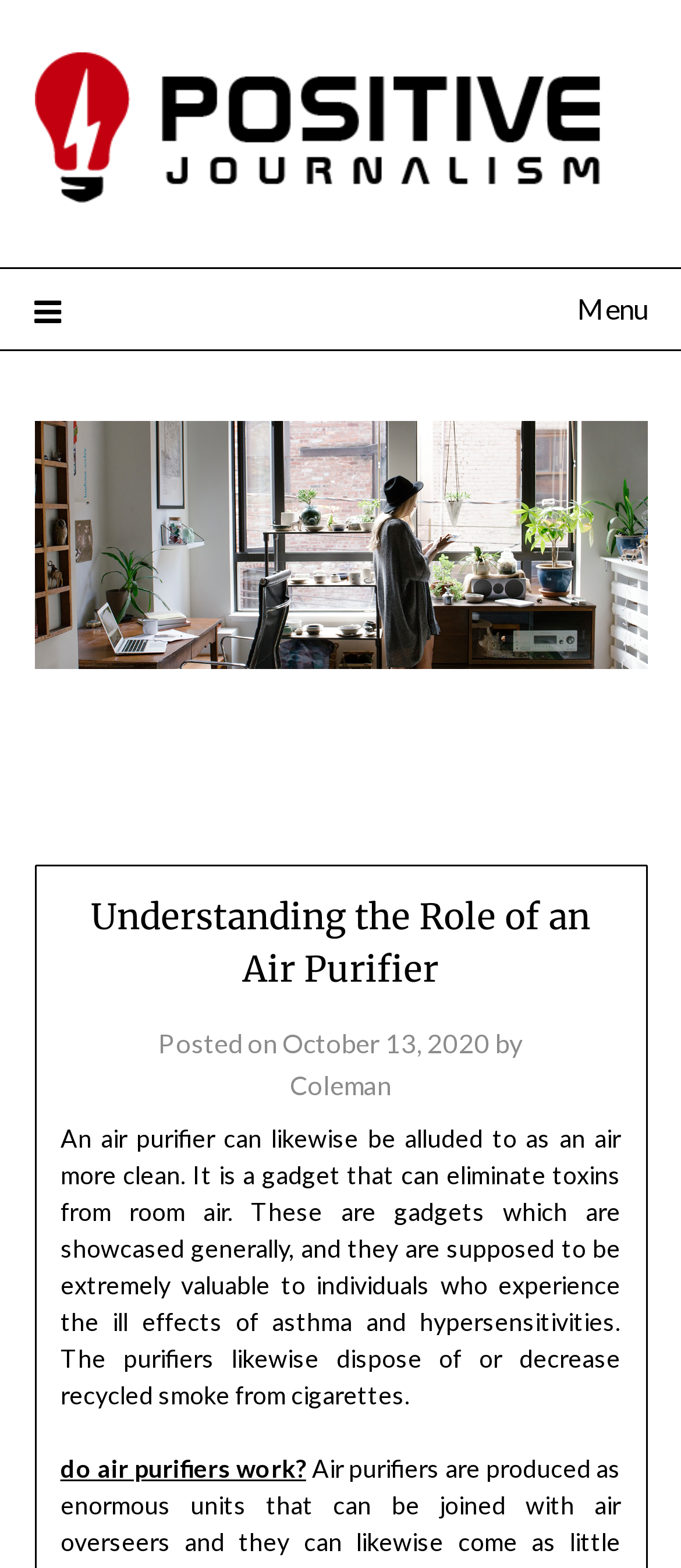Locate the bounding box of the user interface element based on this description: "alt="Positive journalism"".

[0.05, 0.033, 0.95, 0.129]